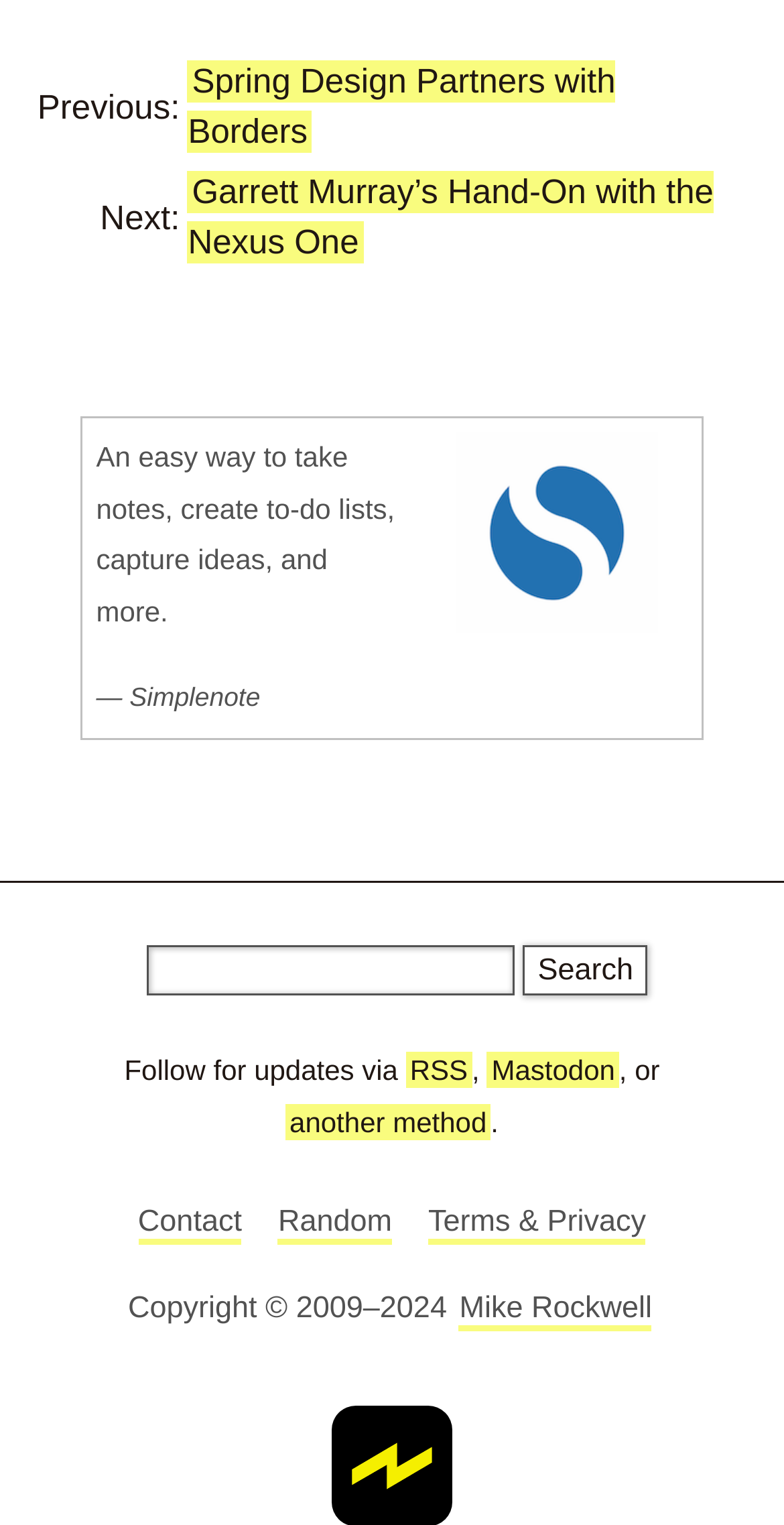Identify the bounding box for the element characterized by the following description: "Search".

[0.668, 0.619, 0.826, 0.652]